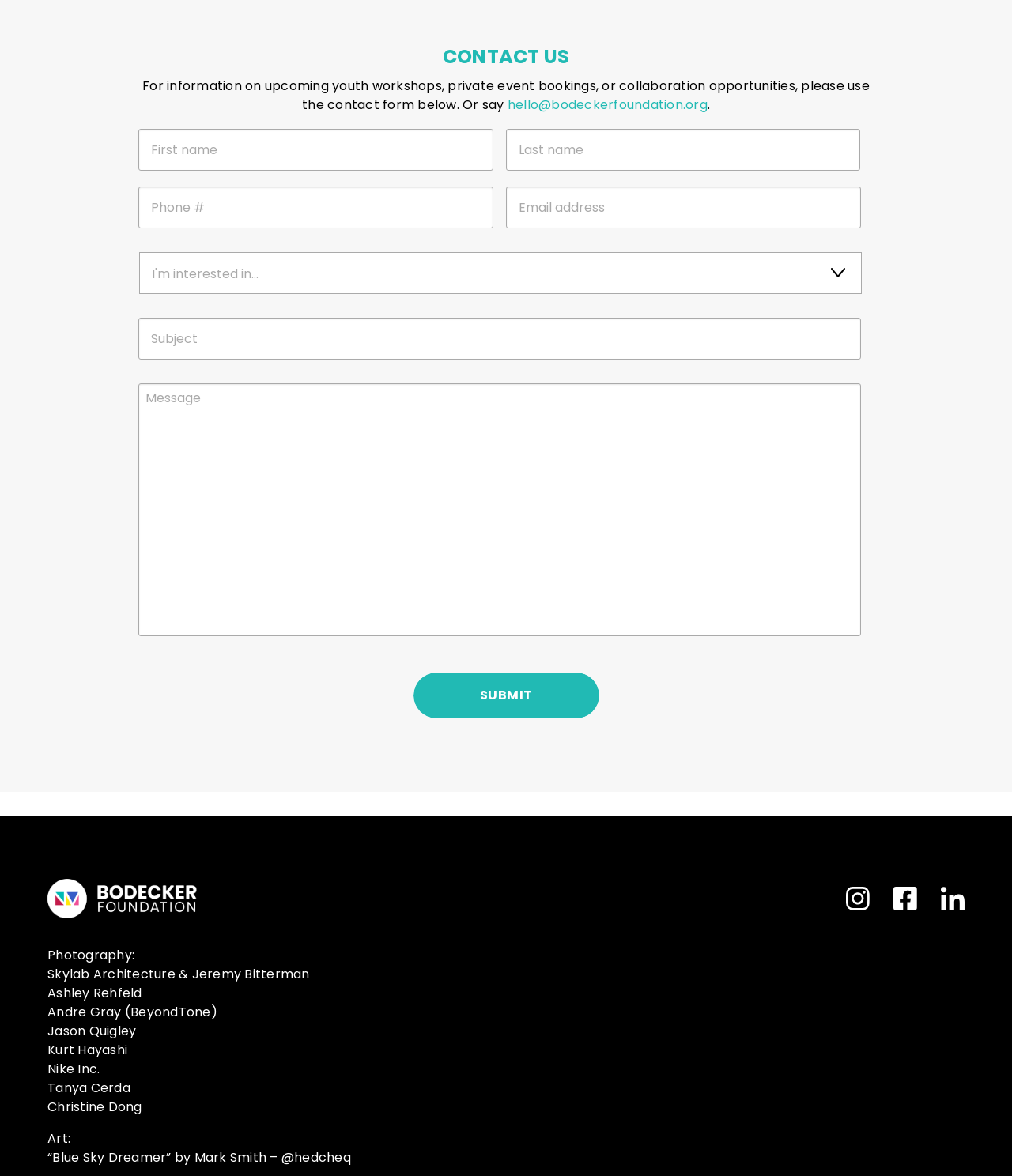Show the bounding box coordinates for the HTML element as described: "@hedcheq".

[0.278, 0.977, 0.347, 0.992]